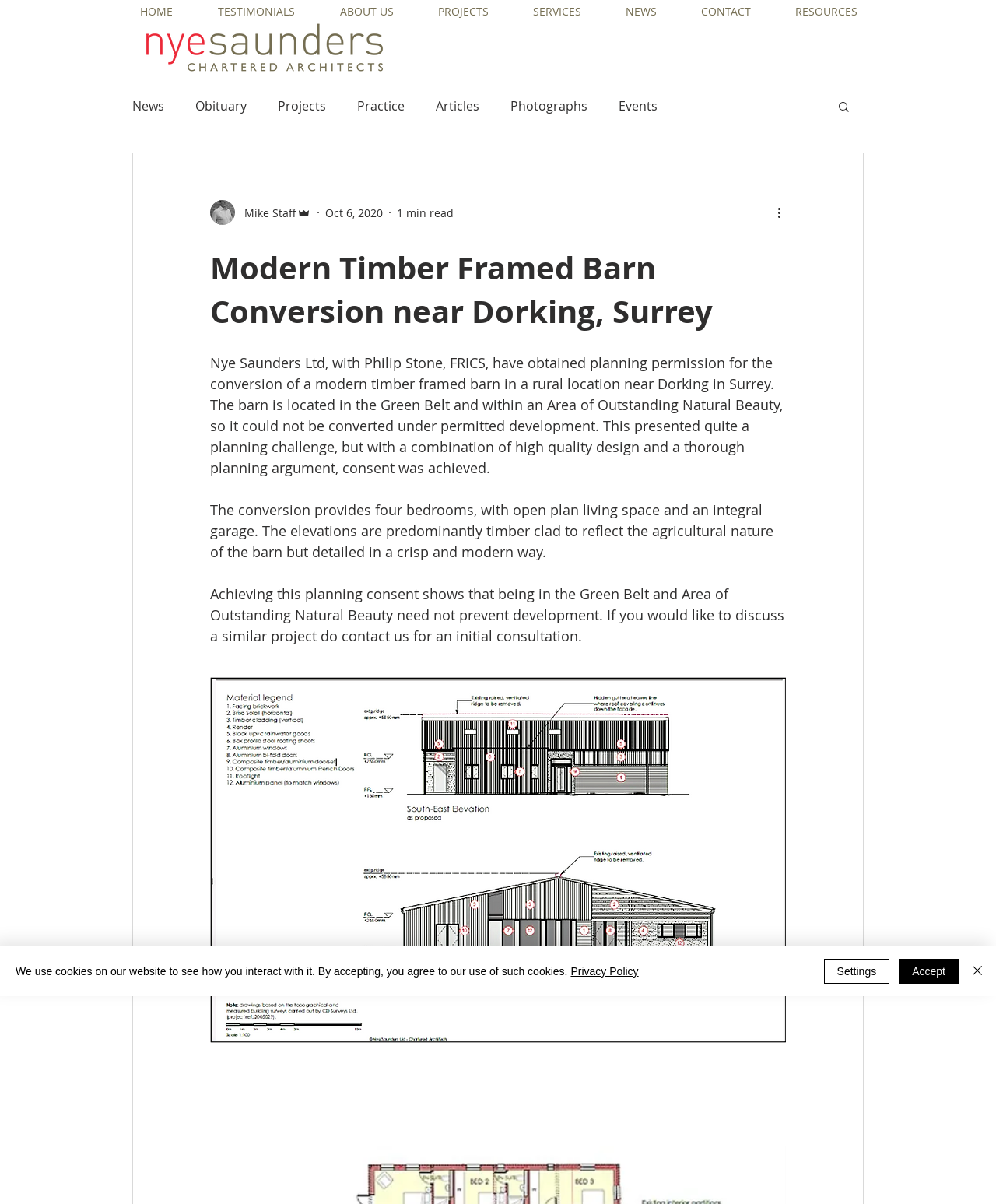Calculate the bounding box coordinates for the UI element based on the following description: "Cookie Policy". Ensure the coordinates are four float numbers between 0 and 1, i.e., [left, top, right, bottom].

None